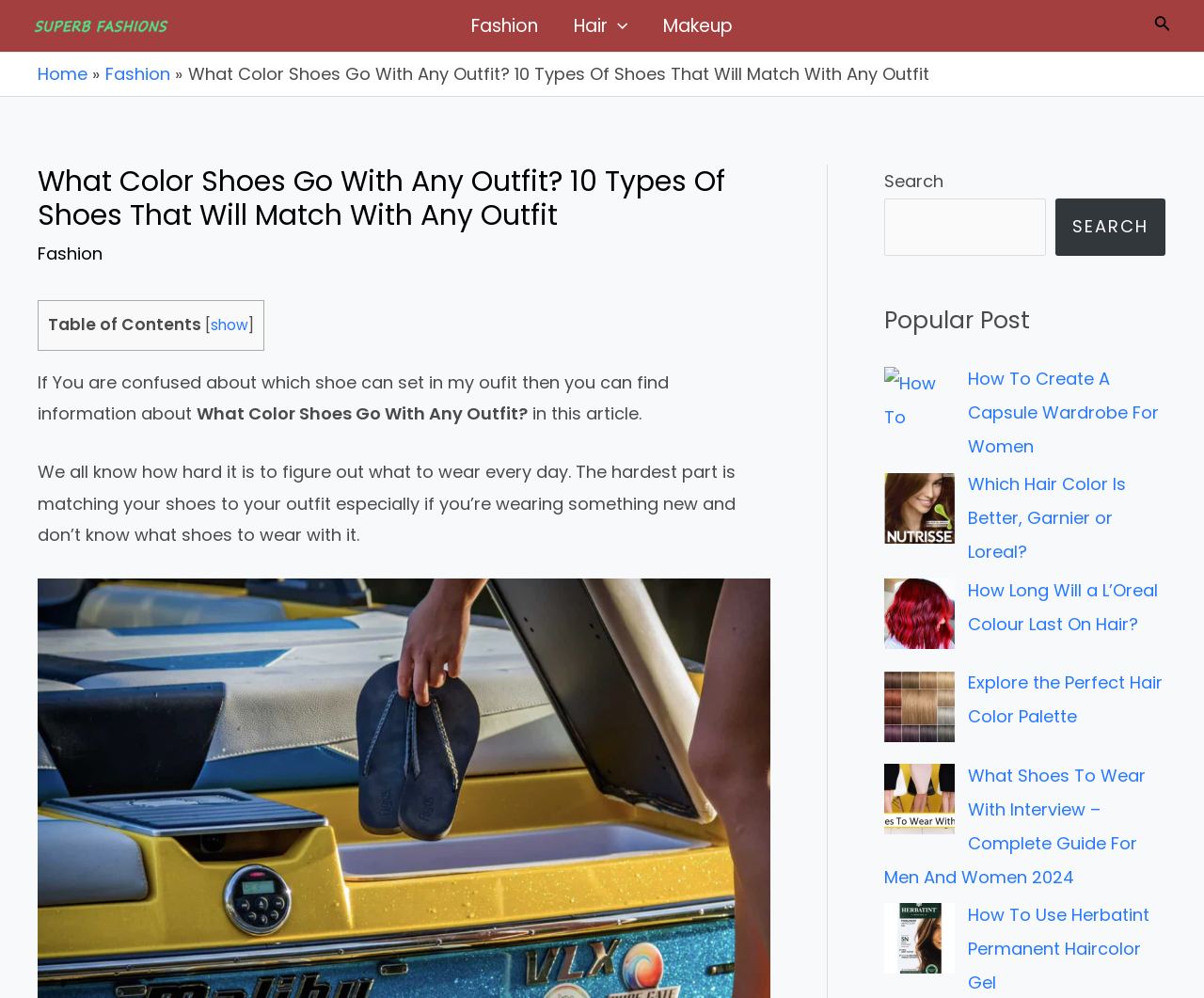Locate the bounding box for the described UI element: "parent_node: Hair aria-label="Menu Toggle"". Ensure the coordinates are four float numbers between 0 and 1, formatted as [left, top, right, bottom].

[0.505, 0.004, 0.521, 0.049]